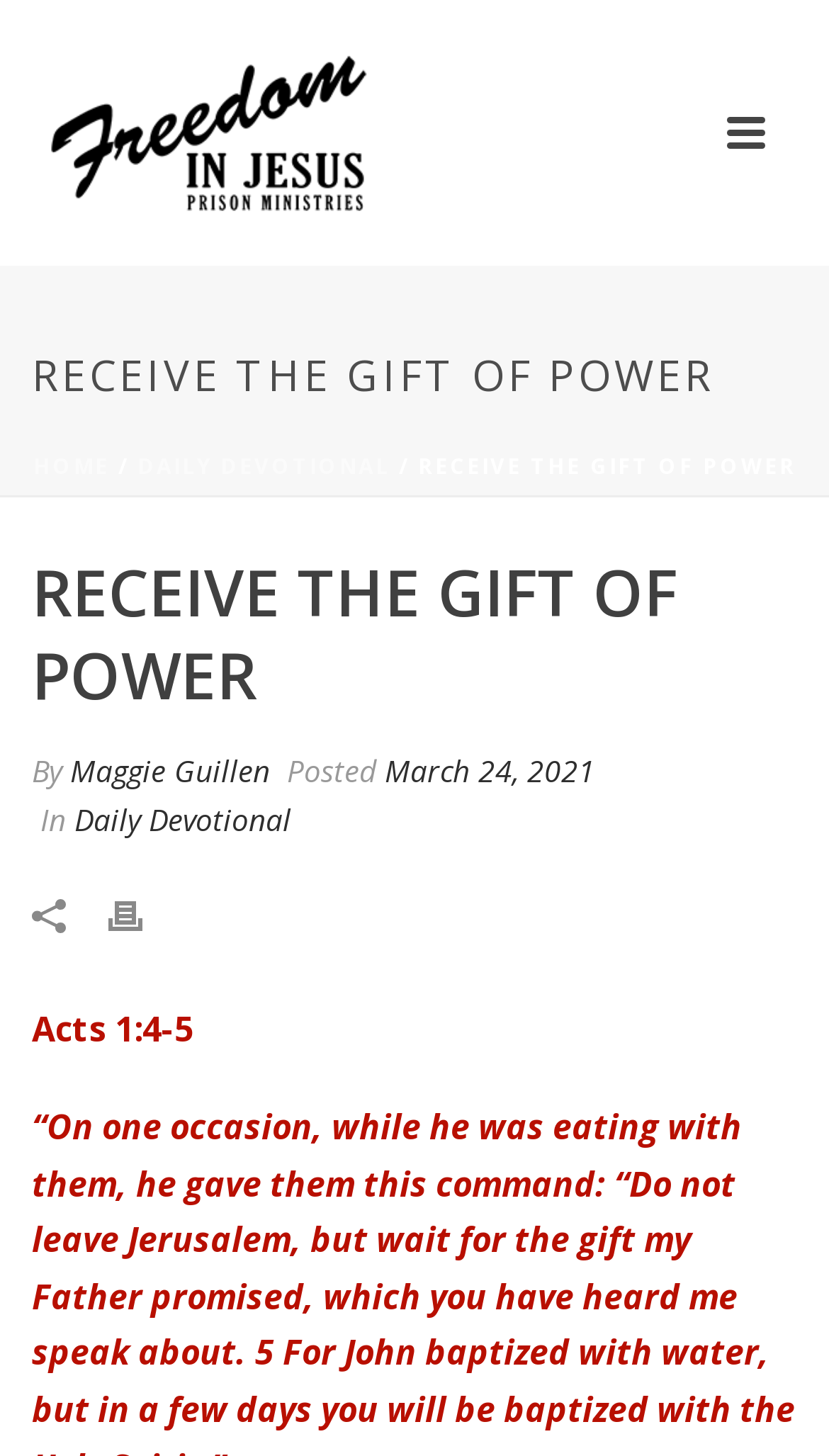Illustrate the webpage with a detailed description.

The webpage appears to be a blog post or devotional page from Freedom in Jesus Prison Ministries. At the top, there is a large heading "RECEIVE THE GIFT OF POWER" that spans almost the entire width of the page. Below this heading, there is a navigation menu with links to "HOME" and "DAILY DEVOTIONAL", separated by a slash.

To the left of the navigation menu, there is a smaller heading "RECEIVE THE GIFT OF POWER" that is aligned with the top of the navigation menu. Below this heading, there is a byline "By Maggie Guillen" and a timestamp "March 24, 2021". The byline and timestamp are aligned to the left.

The main content of the page appears to be a devotional or blog post, which starts with a scripture reference "Acts 1:4-5". The text of the scripture is not provided, but it is likely to be a short passage.

There are several images on the page, including a logo or banner image at the top with the text "Setting the Captives Free", and several smaller icons and images scattered throughout the page. One of these images is a print icon, which is located below the byline and timestamp.

At the very bottom of the page, there is a link to an unknown destination, and an image that appears to be a social media icon or a button.